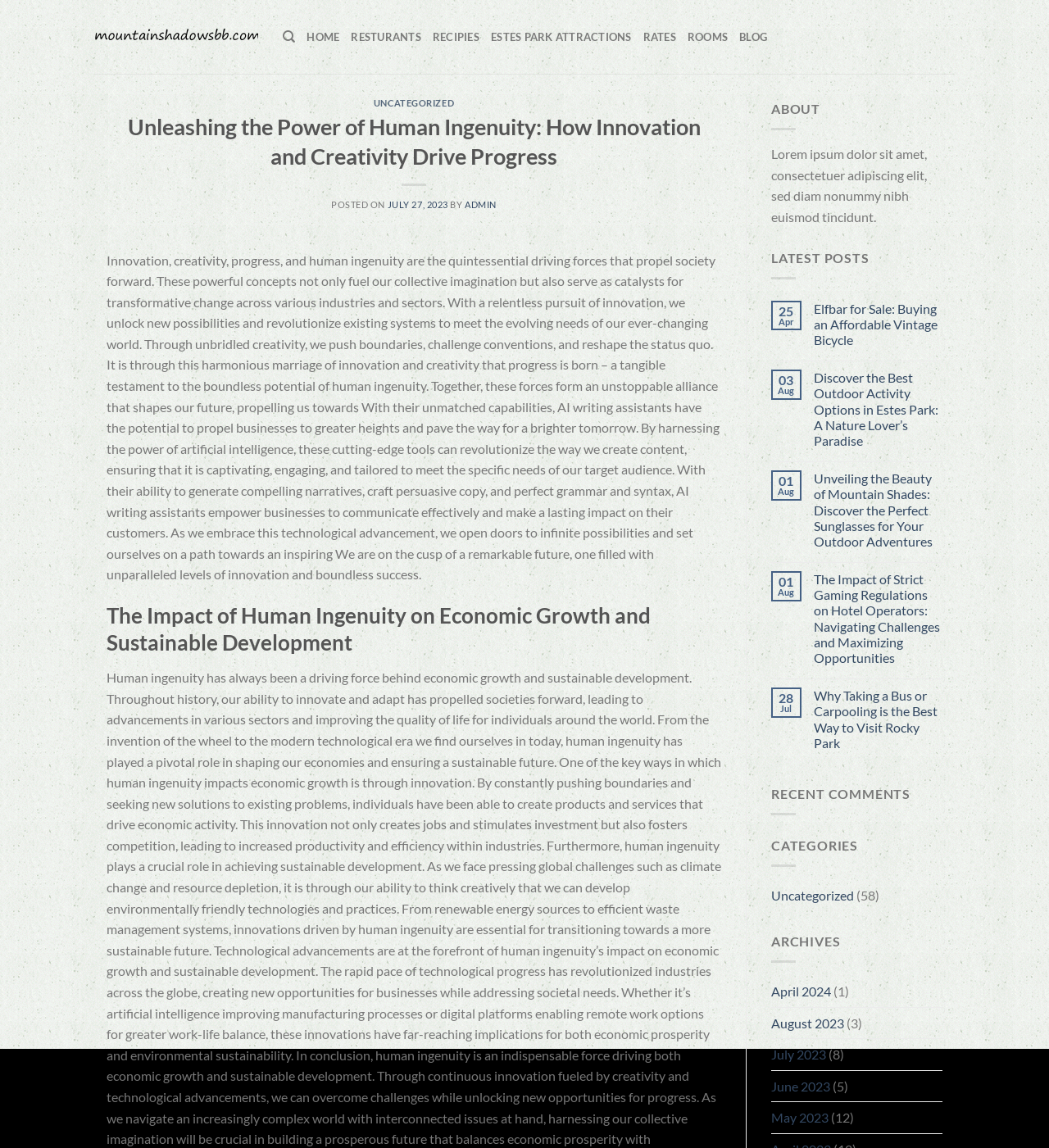What is the name of the bed and breakfast mentioned?
Refer to the screenshot and respond with a concise word or phrase.

Mountain Shadows